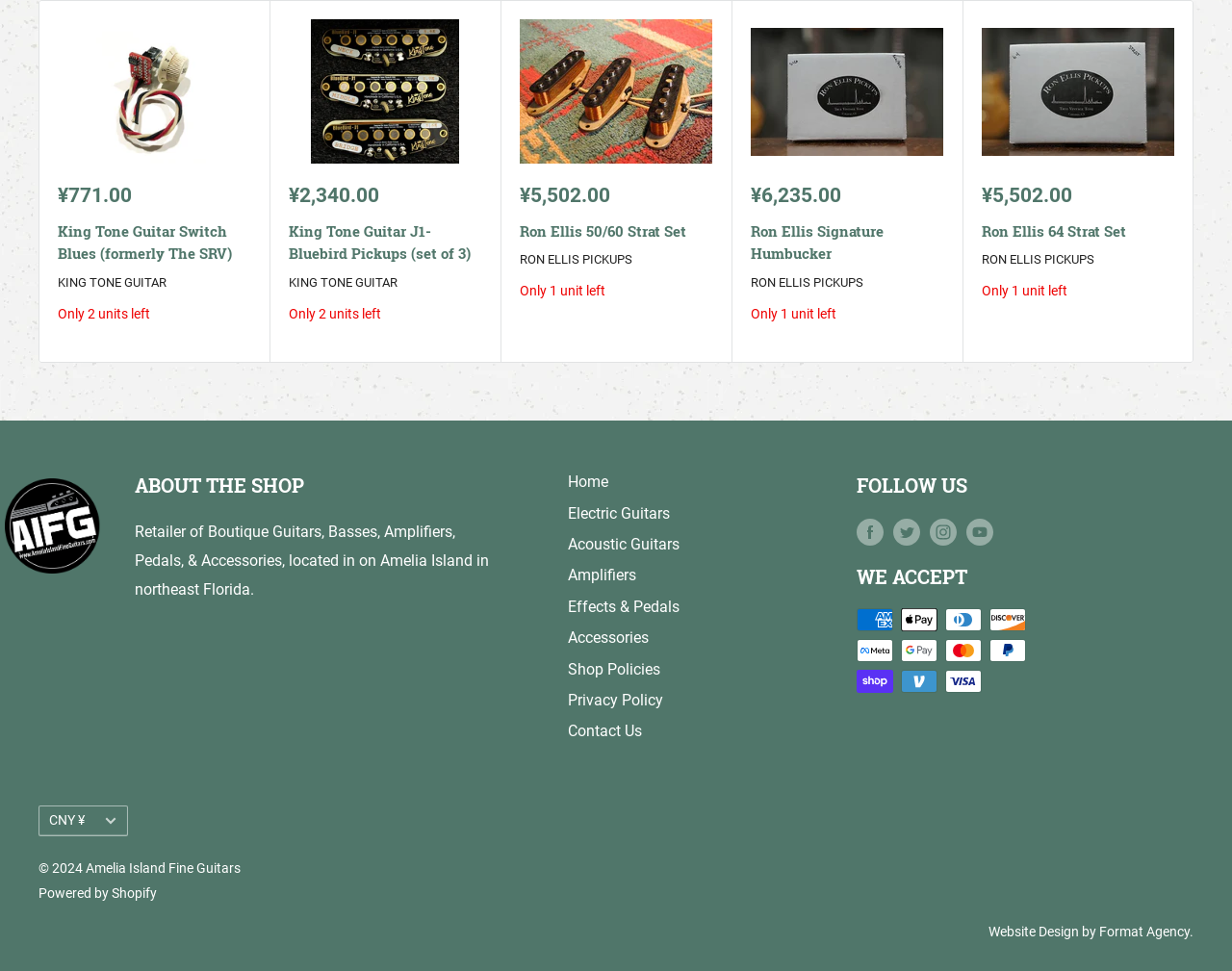Please specify the bounding box coordinates of the clickable region to carry out the following instruction: "Follow us on Facebook". The coordinates should be four float numbers between 0 and 1, in the format [left, top, right, bottom].

[0.695, 0.532, 0.717, 0.562]